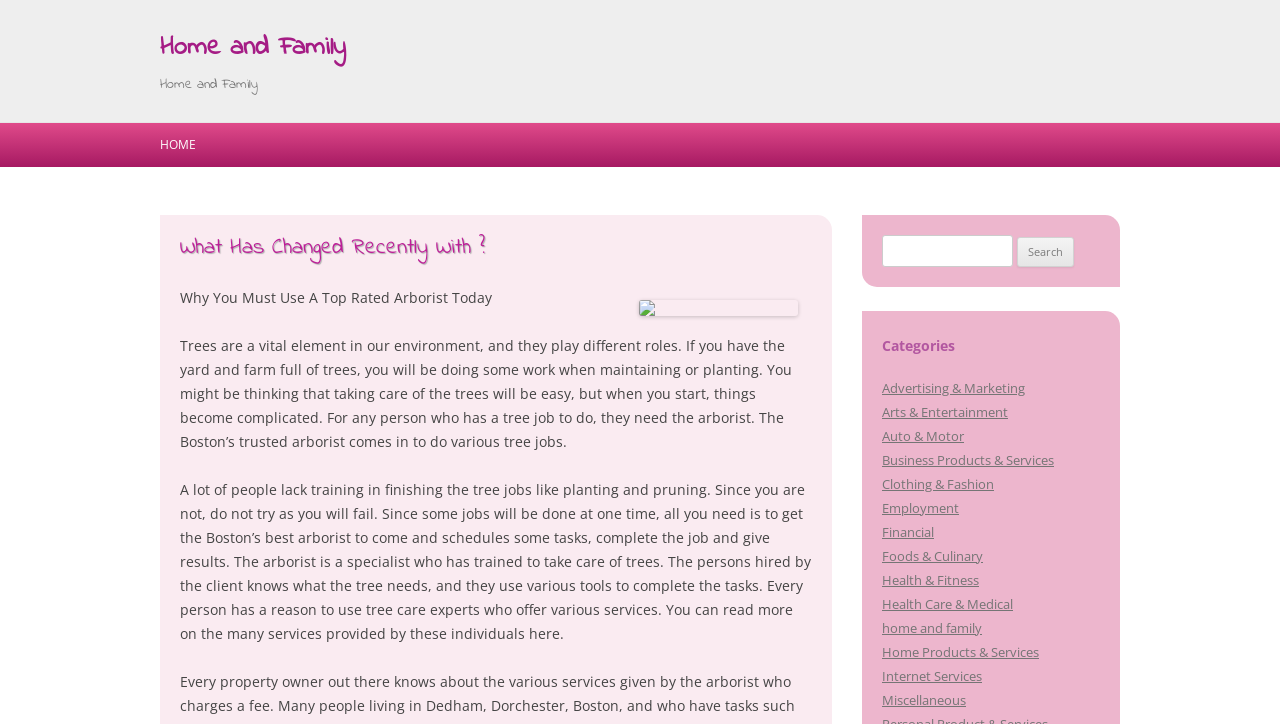Find the UI element described as: "Internet Services" and predict its bounding box coordinates. Ensure the coordinates are four float numbers between 0 and 1, [left, top, right, bottom].

[0.689, 0.921, 0.767, 0.946]